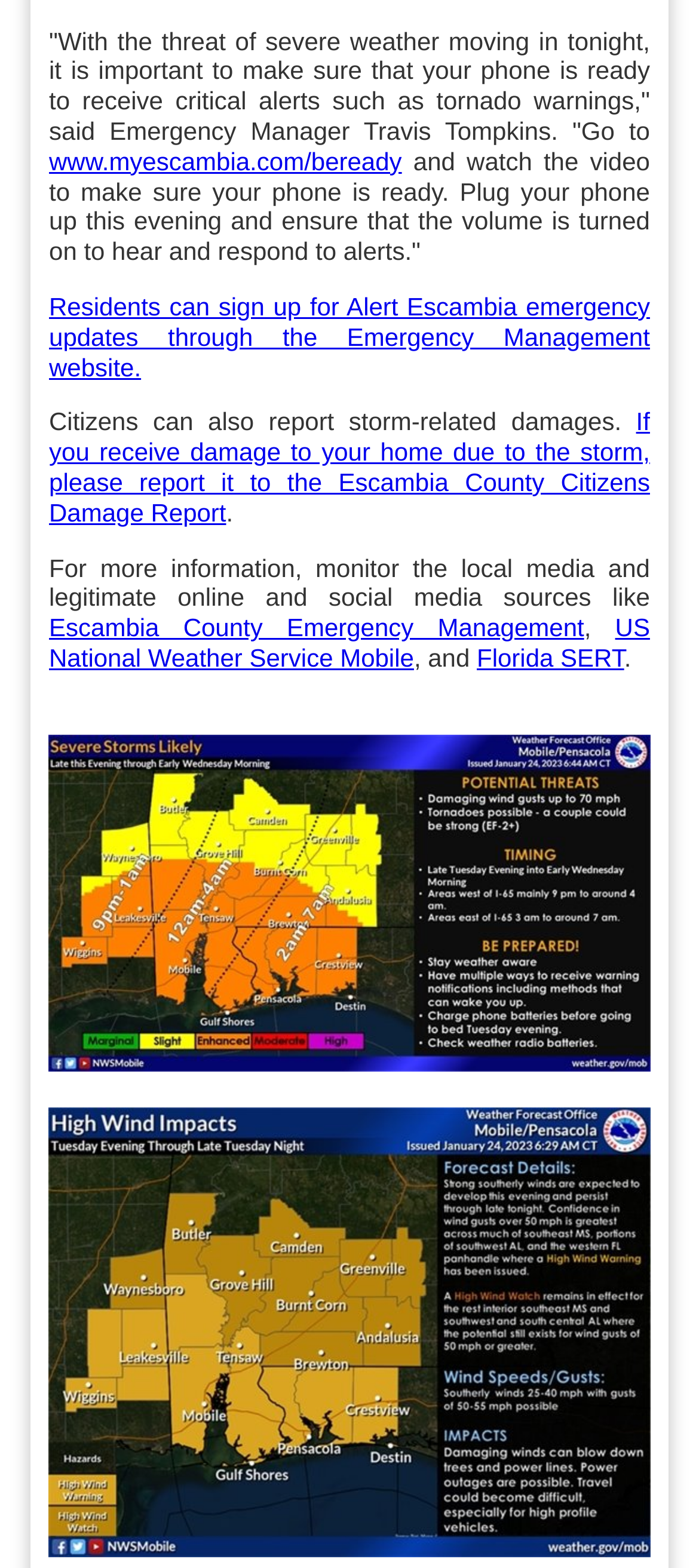Find and provide the bounding box coordinates for the UI element described here: "Florida SERT". The coordinates should be given as four float numbers between 0 and 1: [left, top, right, bottom].

[0.682, 0.41, 0.893, 0.428]